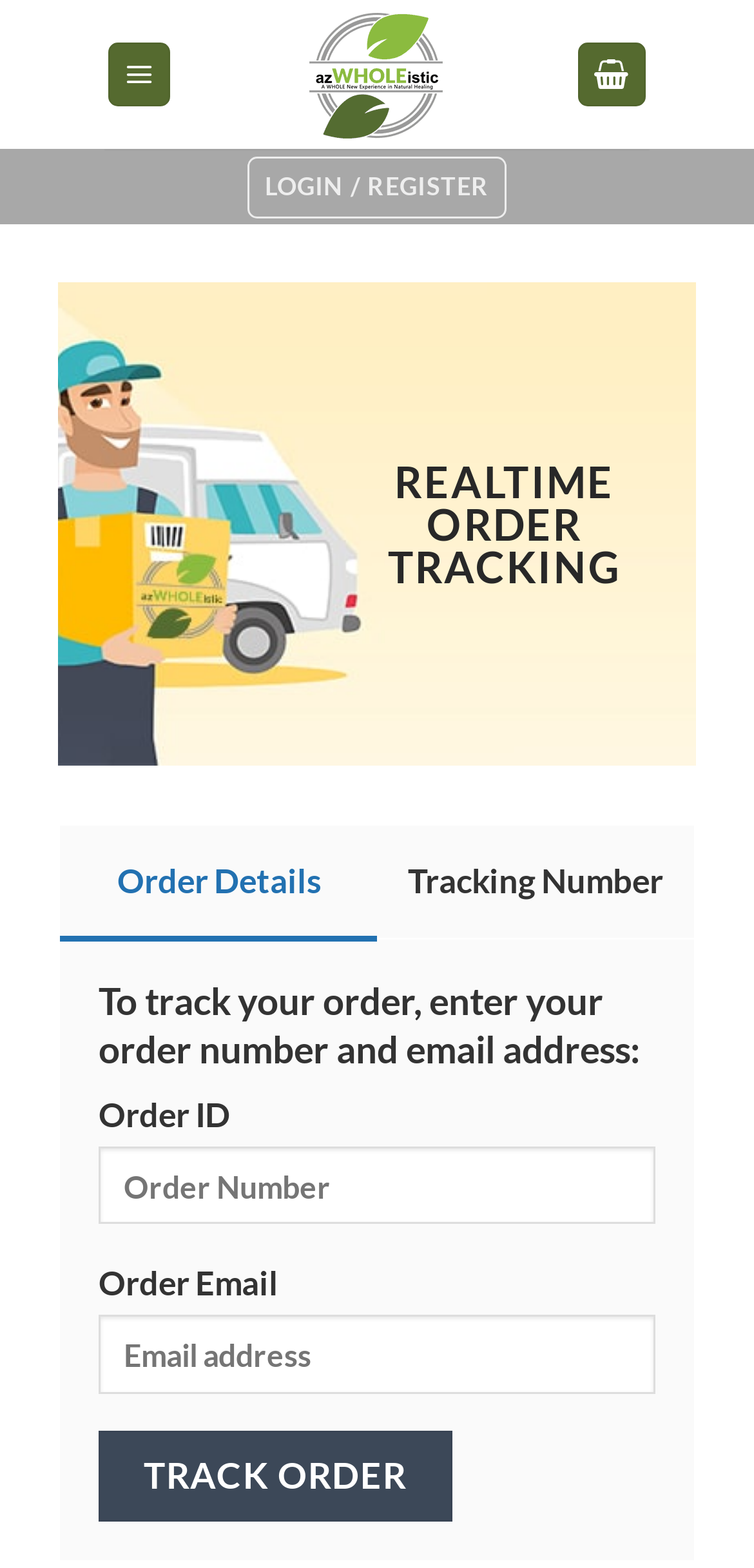Give a one-word or one-phrase response to the question: 
What is the text of the heading above the order tracking input fields?

REALTIME ORDER TRACKING